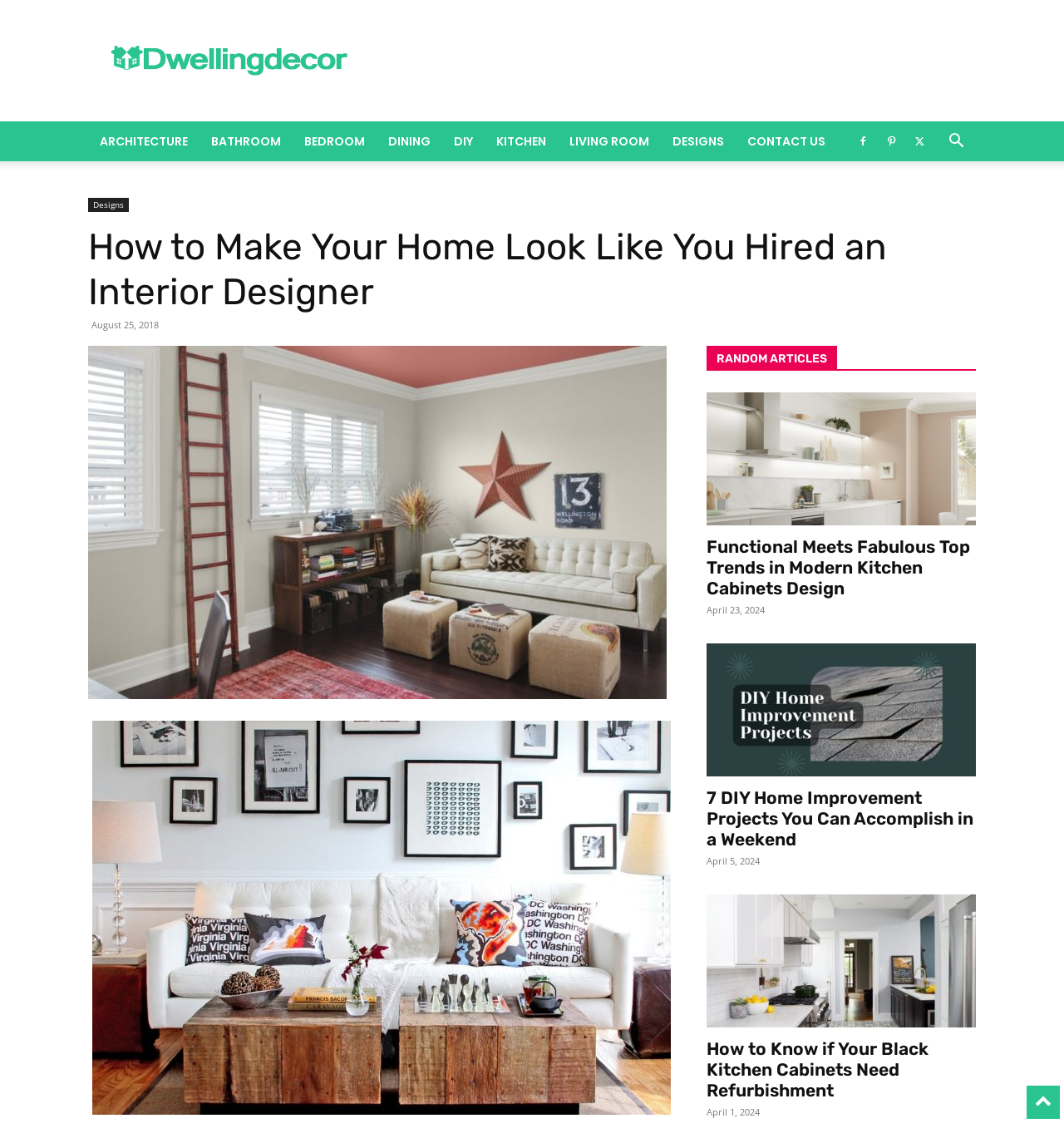Please determine the bounding box coordinates for the element that should be clicked to follow these instructions: "Click on the 'ARCHITECTURE' link".

[0.083, 0.106, 0.188, 0.141]